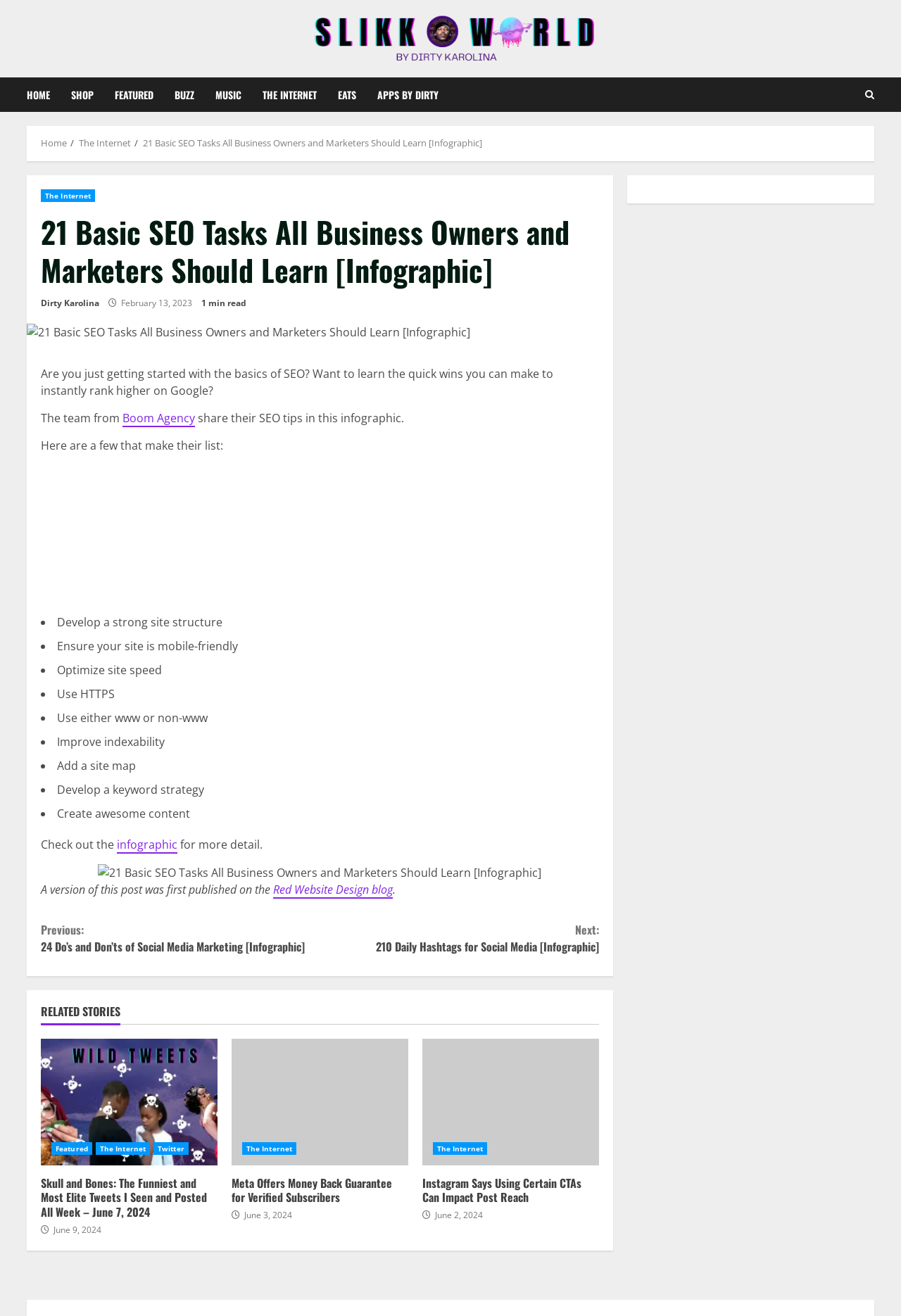Please indicate the bounding box coordinates of the element's region to be clicked to achieve the instruction: "Click on the 'Previous: 24 Do’s and Don’ts of Social Media Marketing [Infographic]' link". Provide the coordinates as four float numbers between 0 and 1, i.e., [left, top, right, bottom].

[0.045, 0.7, 0.355, 0.726]